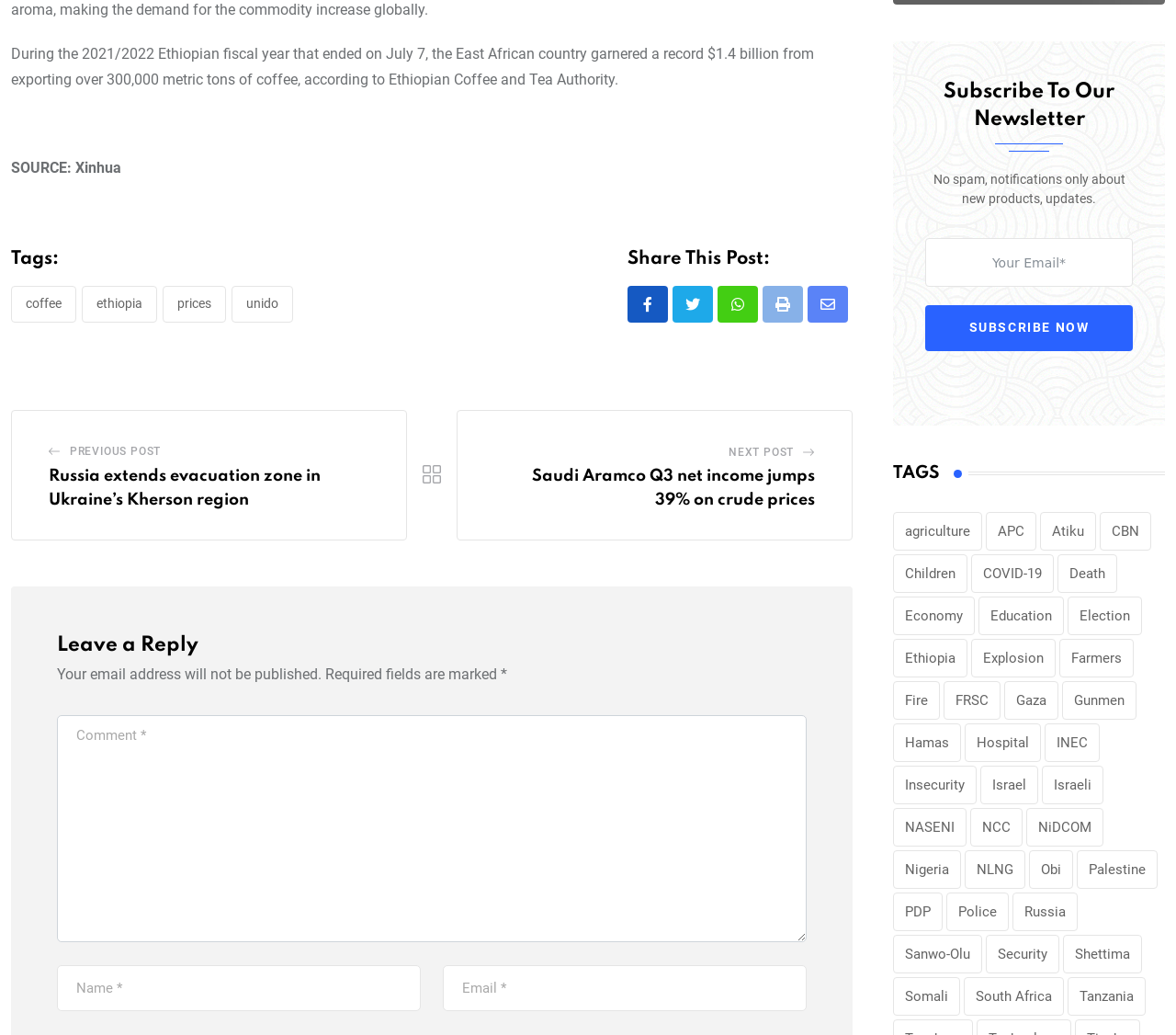Locate the bounding box coordinates of the element that needs to be clicked to carry out the instruction: "Click on the 'Home' link". The coordinates should be given as four float numbers ranging from 0 to 1, i.e., [left, top, right, bottom].

None